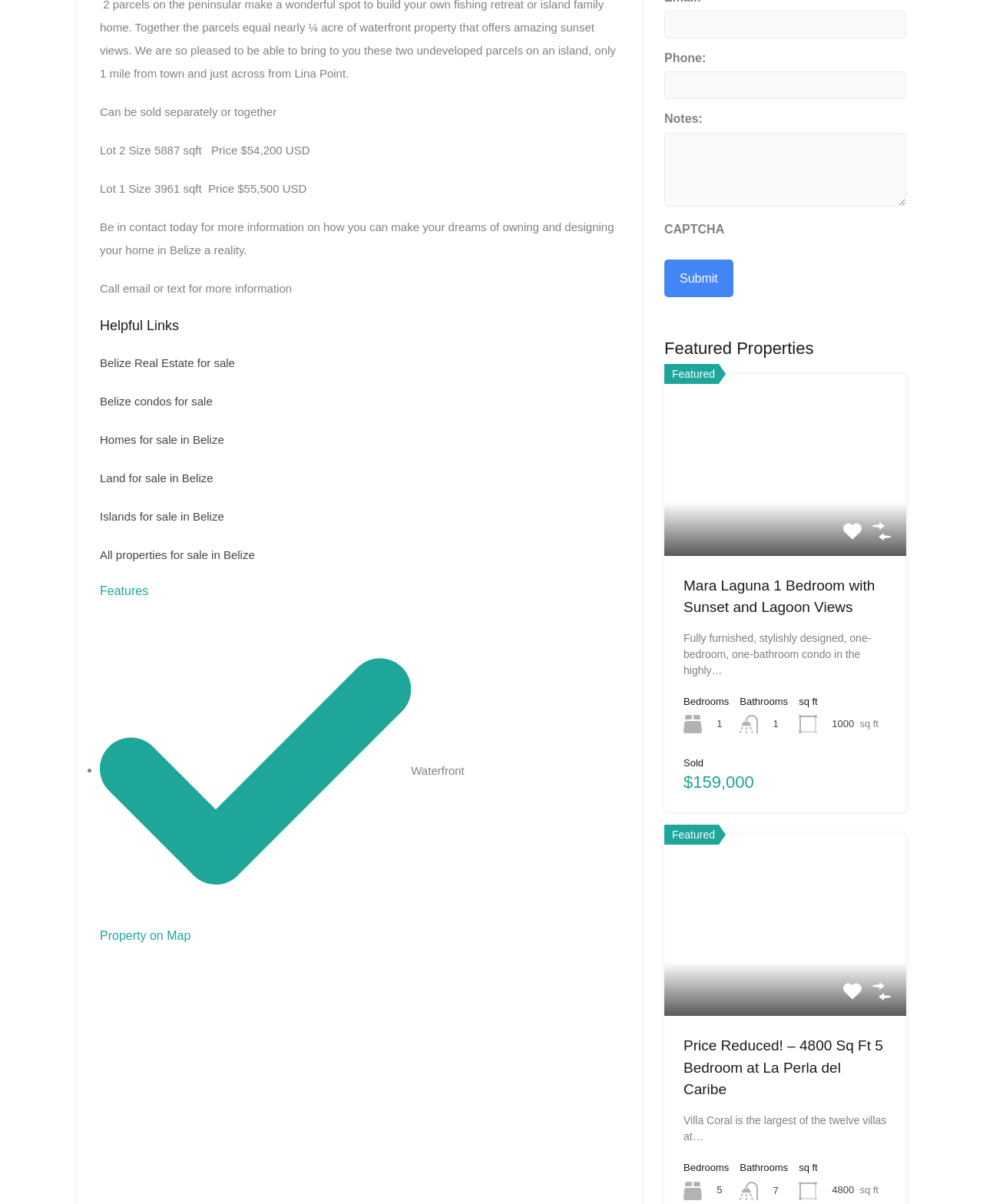Locate the UI element that matches the description View Property in the webpage screenshot. Return the bounding box coordinates in the format (top-left x, top-left y, bottom-right x, bottom-right y), with values ranging from 0 to 1.

[0.748, 0.414, 0.849, 0.448]